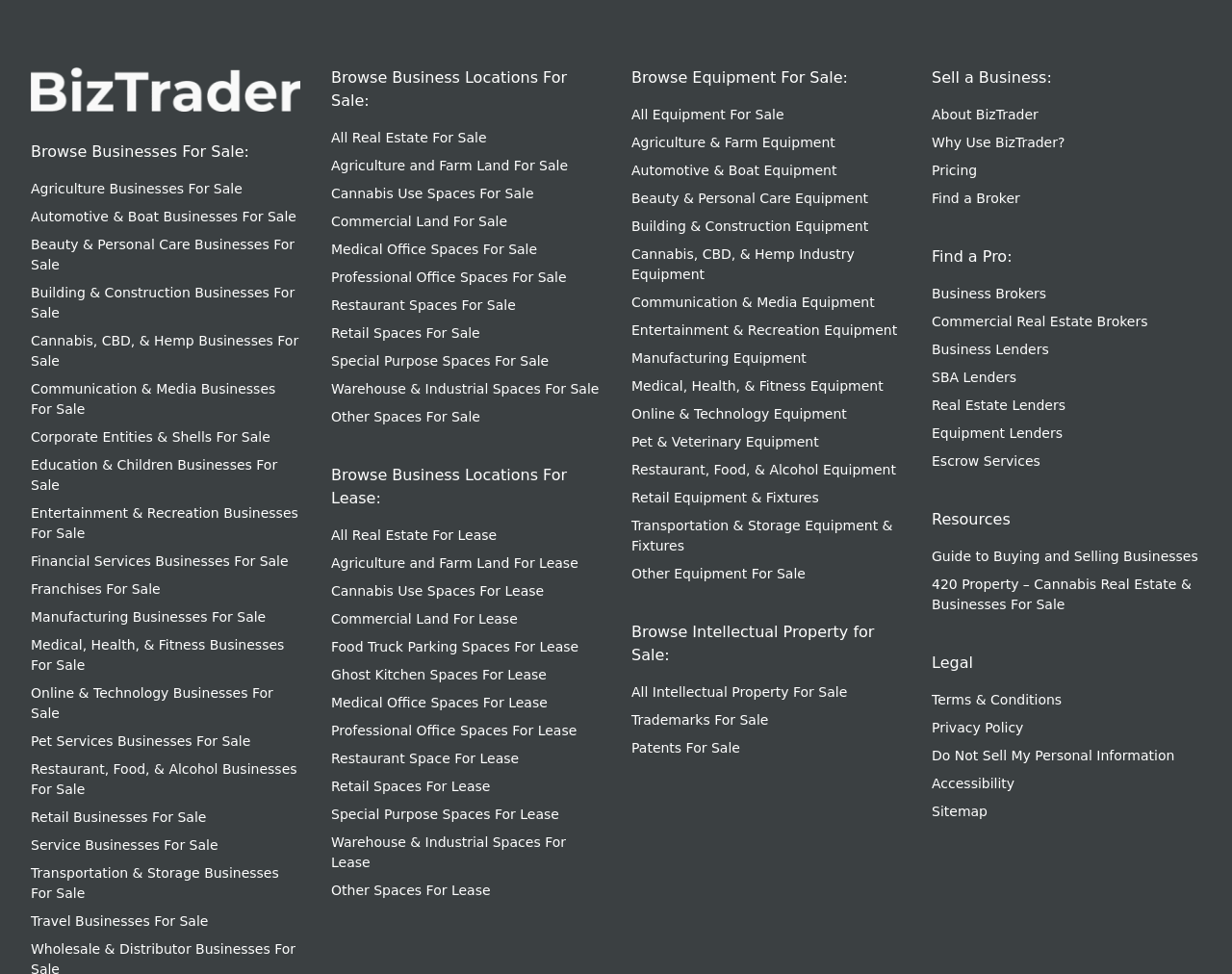Determine the bounding box coordinates of the element that should be clicked to execute the following command: "Browse All Real Estate For Sale".

[0.269, 0.133, 0.395, 0.149]